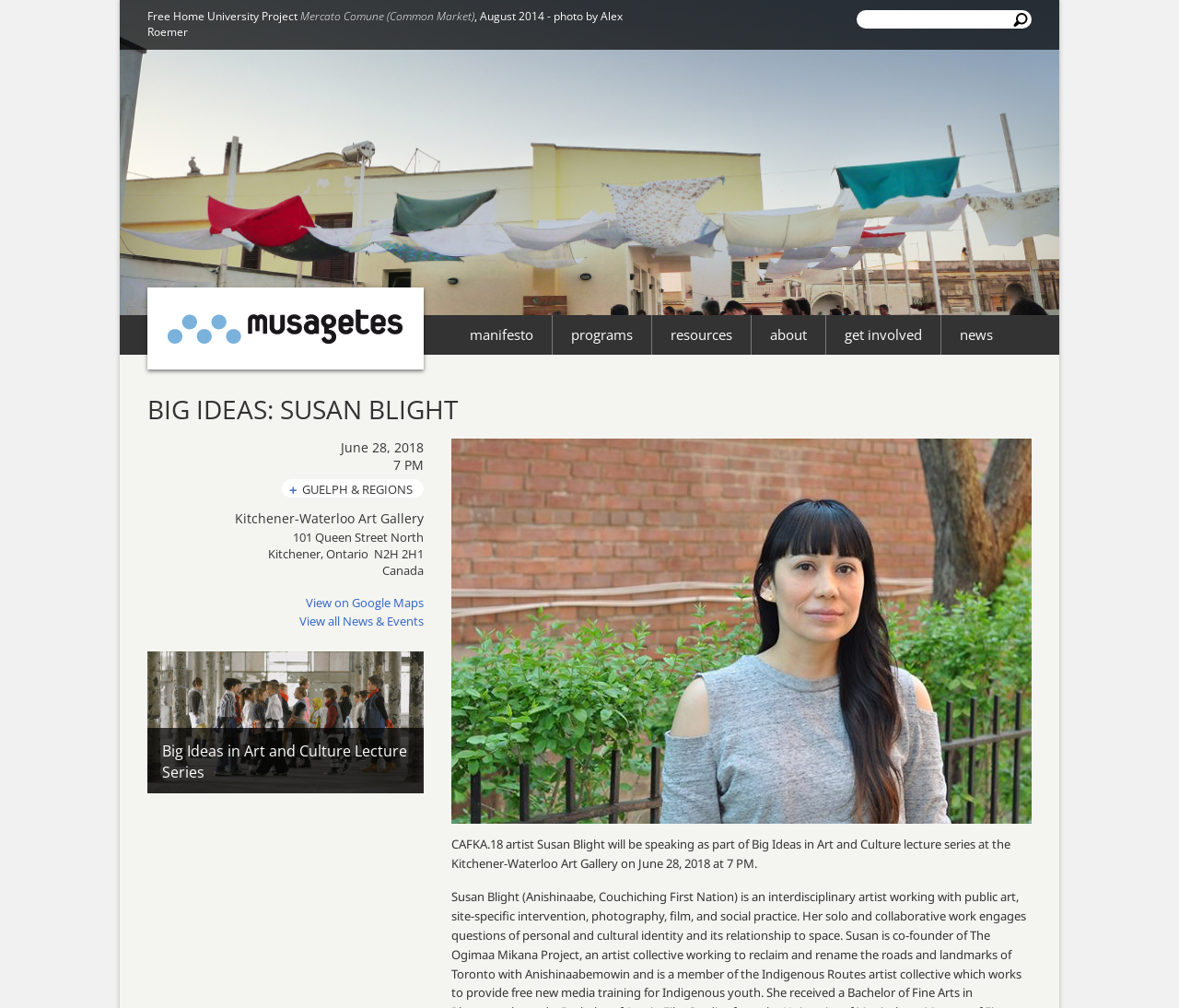Create a detailed narrative of the webpage’s visual and textual elements.

The webpage appears to be an event page for a lecture series featuring artist Susan Blight. At the top of the page, there is a search bar with a "Search" button to the right. Below the search bar, there are three lines of text: "Free Home University Project", "Mercato Comune (Common Market)", and a photo credit line.

To the right of these lines, there is a section with a heading "Musagetes" and an image with the same name. Below this section, there are six links: "manifesto", "programs", "resources", "about", "get involved", and "news".

The main content of the page is a section with a heading "BIG IDEAS: SUSAN BLIGHT". This section contains a paragraph of text describing the event, including the date, time, and location. Below this paragraph, there are several lines of text providing more details about the location, including the address and a link to view it on Google Maps.

To the right of the location details, there are three links: "GUELPH & REGIONS +", "View all News & Events", and an empty link. At the bottom of the page, there is a heading "Big Ideas in Art and Culture Lecture Series" and a link to "More".